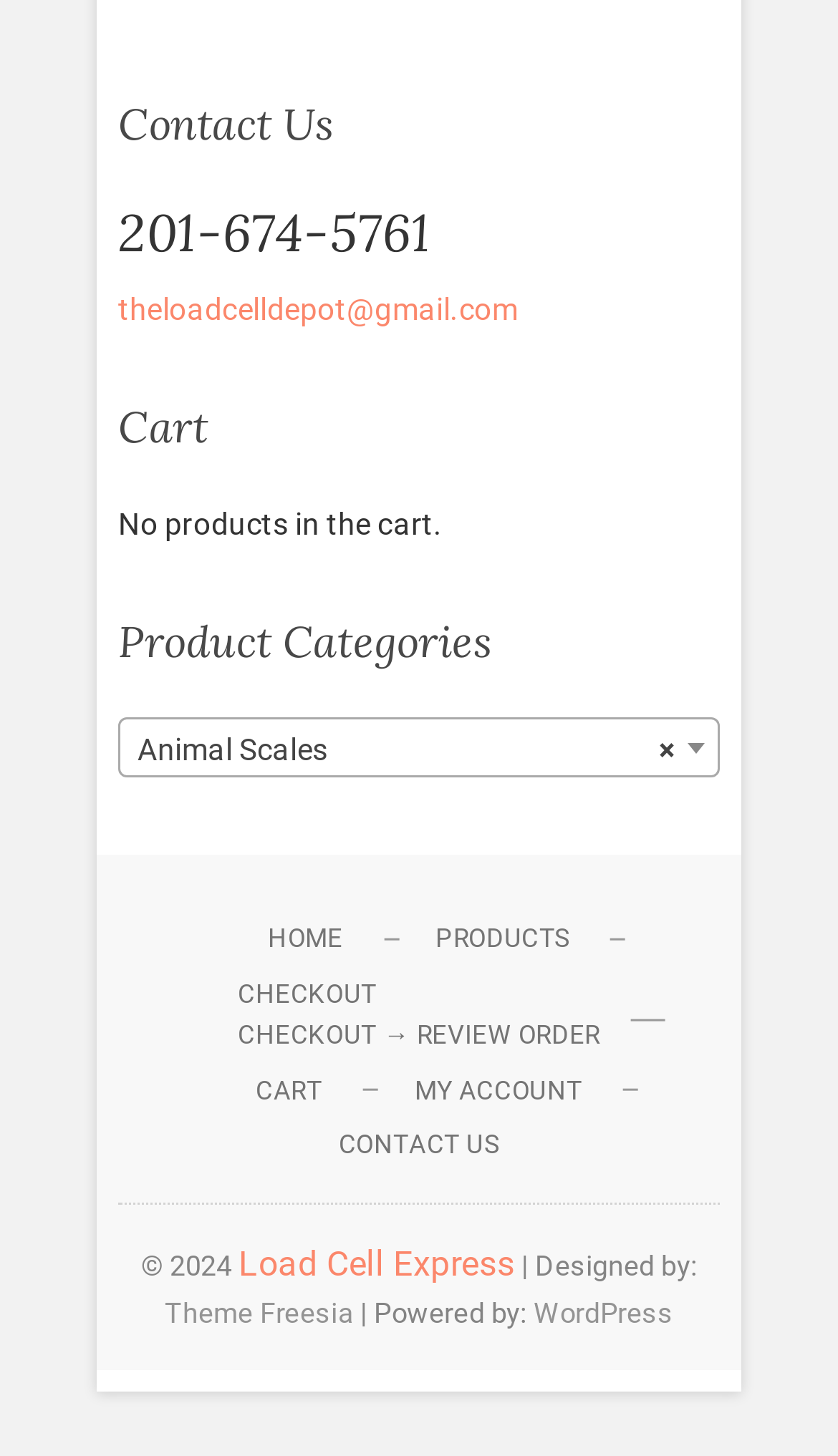Provide the bounding box coordinates in the format (top-left x, top-left y, bottom-right x, bottom-right y). All values are floating point numbers between 0 and 1. Determine the bounding box coordinate of the UI element described as: Home

[0.268, 0.631, 0.46, 0.659]